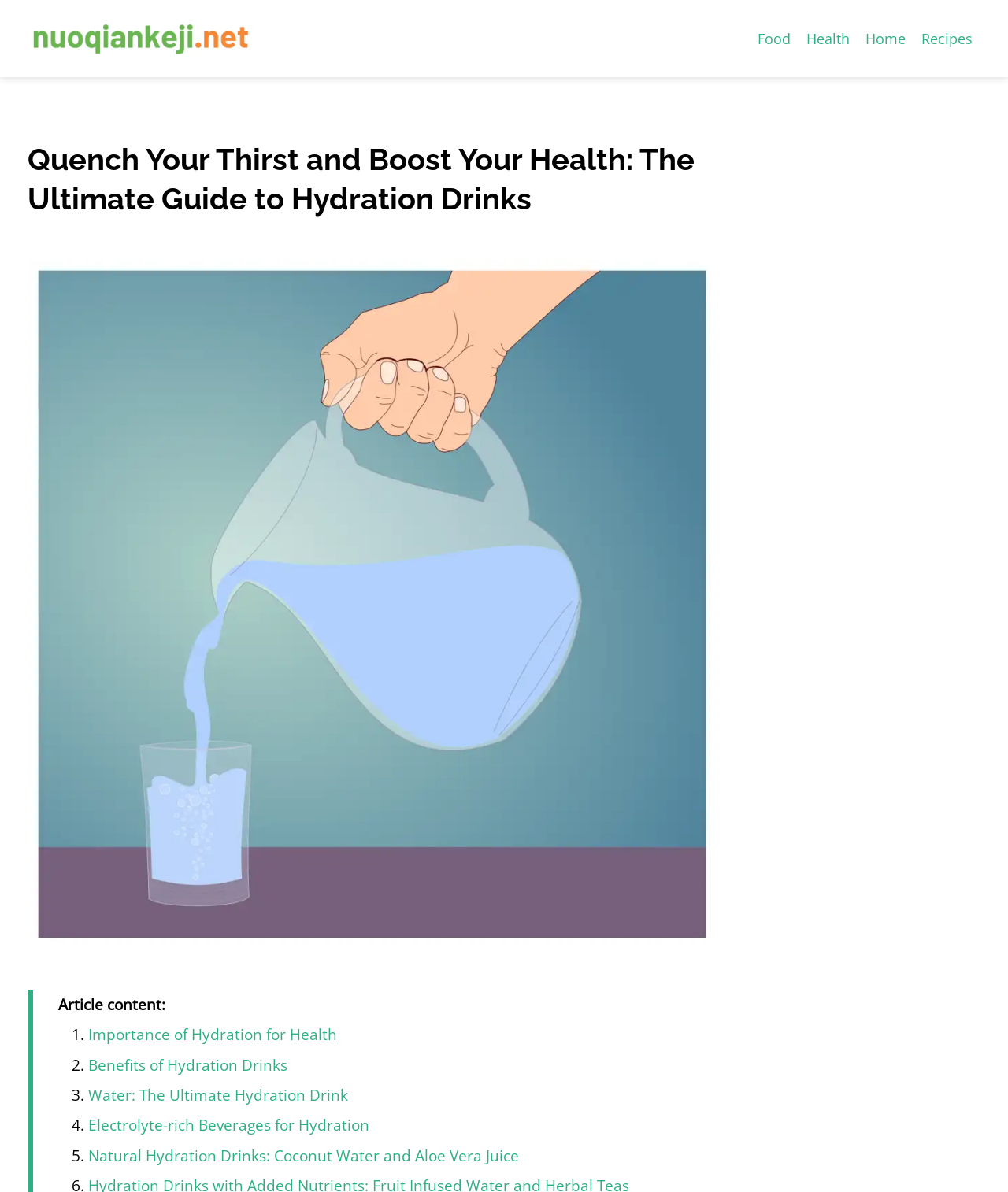Identify the bounding box coordinates of the clickable region necessary to fulfill the following instruction: "Click the 'Food' link". The bounding box coordinates should be four float numbers between 0 and 1, i.e., [left, top, right, bottom].

[0.744, 0.021, 0.792, 0.044]